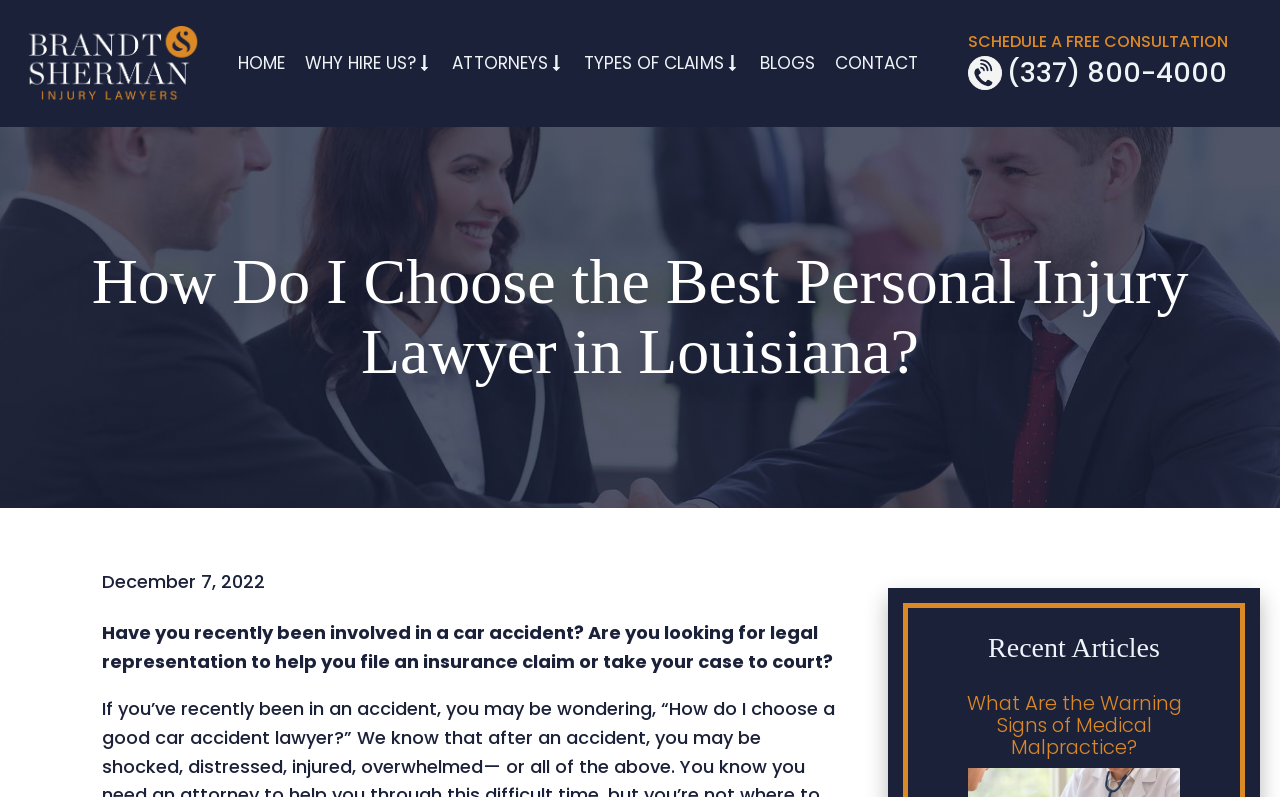Bounding box coordinates are given in the format (top-left x, top-left y, bottom-right x, bottom-right y). All values should be floating point numbers between 0 and 1. Provide the bounding box coordinate for the UI element described as: Blogs

[0.594, 0.062, 0.637, 0.097]